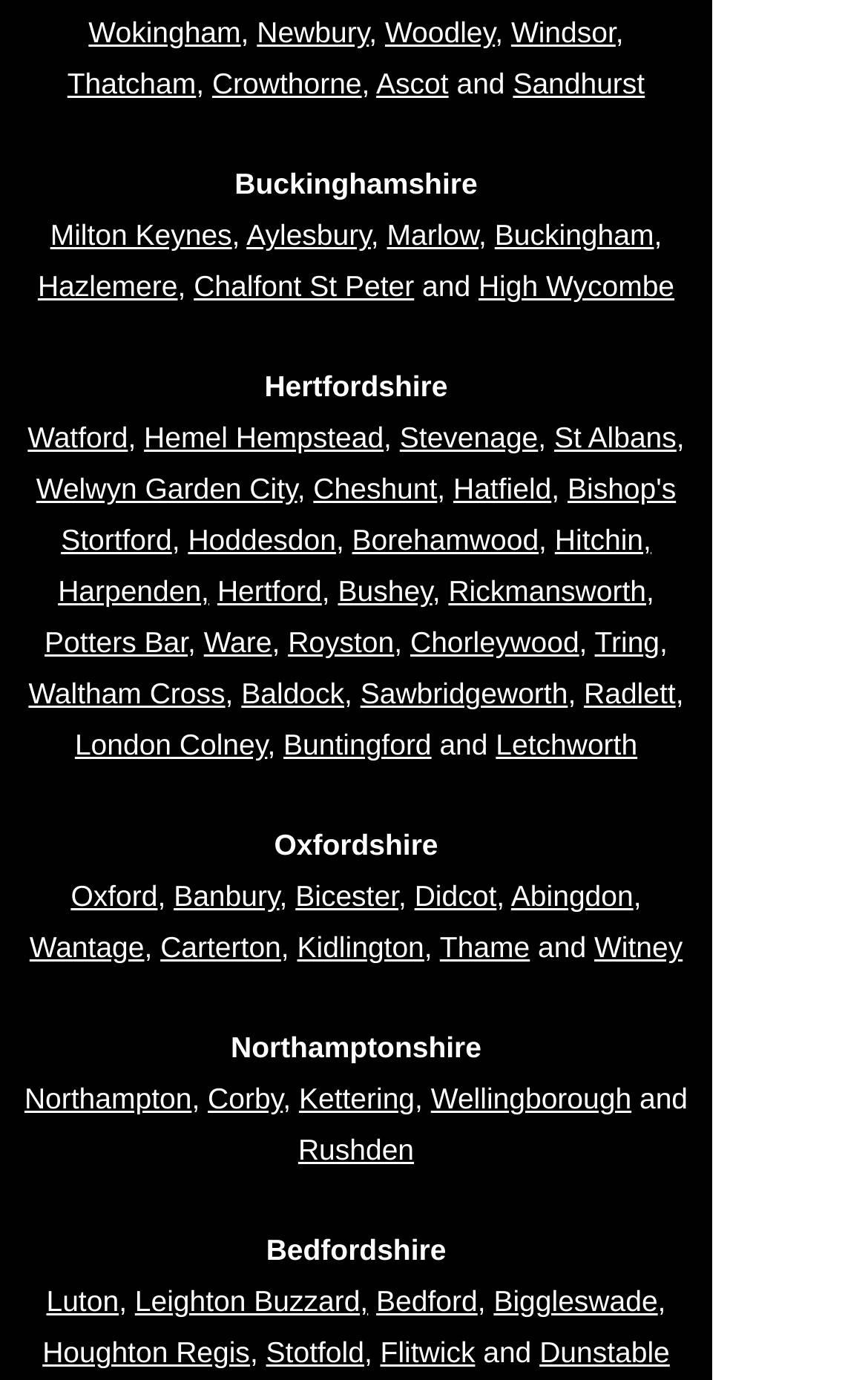Identify the bounding box coordinates of the section that should be clicked to achieve the task described: "Explore Oxford".

[0.082, 0.637, 0.182, 0.662]